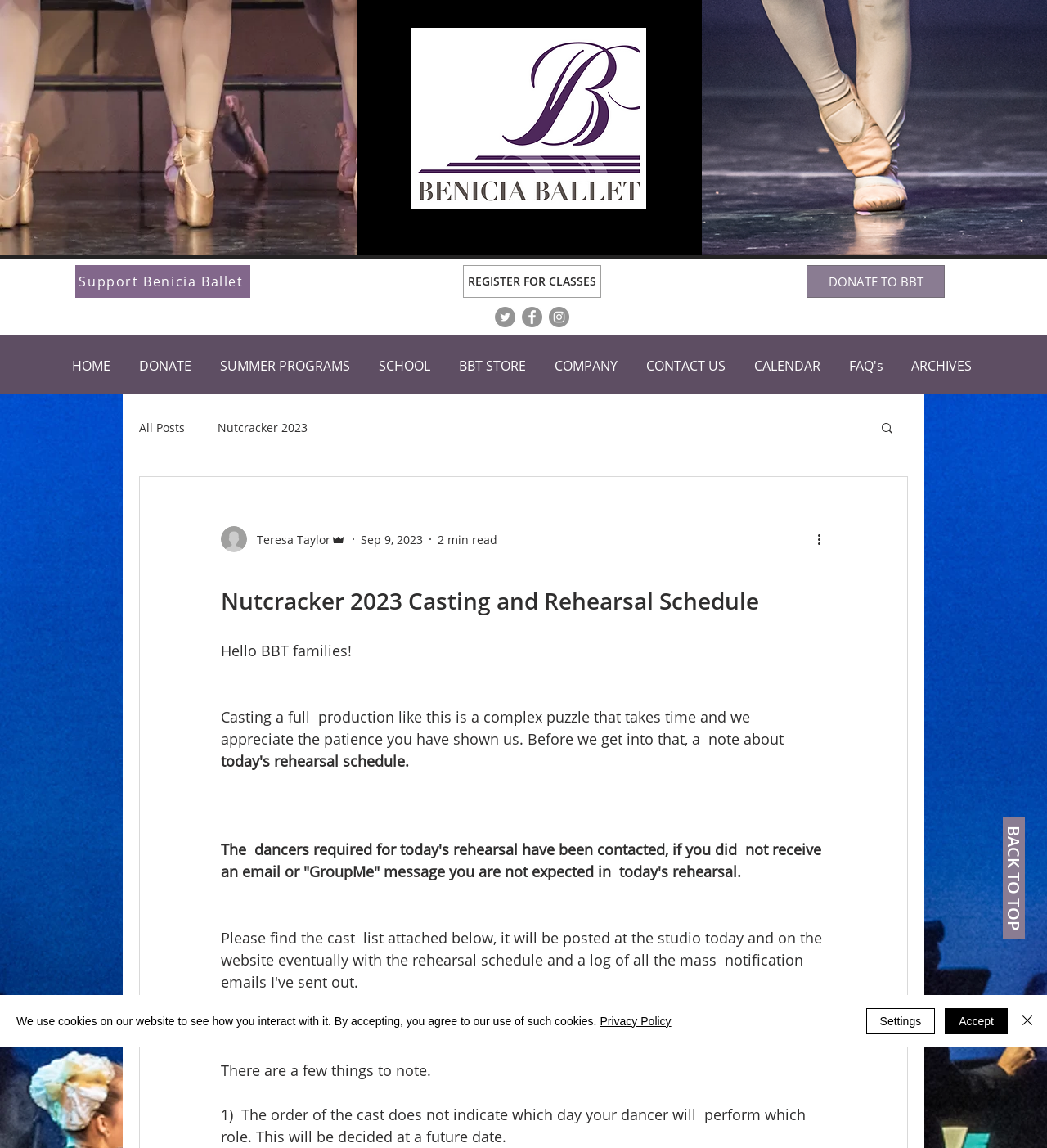Elaborate on the webpage's design and content in a detailed caption.

This webpage appears to be the official website of Benicia Ballet Theatre (BBT), with a focus on the Nutcracker 2023 casting and rehearsal schedule. At the top left corner, there is an accessibility menu button and a Benicia Ballet logo. Below the logo, there are three images: a group of people wearing high heels, a person's legs in white shoes on a surface, and a Benicia Ballet logo.

The main navigation menu is located at the top center of the page, with links to various sections such as Home, Donate, Summer Programs, School, BBT Store, Company, Contact Us, Calendar, FAQ's, and Archives. To the right of the navigation menu, there is a social bar with links to social media platforms.

Below the navigation menu, there is a blog section with links to All Posts and Nutcracker 2023. A search button is located to the right of the blog section. 

The main content of the page is a blog post titled "Nutcracker 2023 Casting and Rehearsal Schedule". The post starts with a greeting to BBT families and explains that casting a full production like this is a complex puzzle that takes time. The post then provides information about the rehearsal schedule, including a note about the dancers required for today's rehearsal.

There are several buttons and links throughout the page, including a "More actions" button, a "BACK TO TOP" link at the bottom right corner, and a cookie policy alert at the bottom of the page with links to the Privacy Policy and buttons to Accept, Settings, or Close the alert.